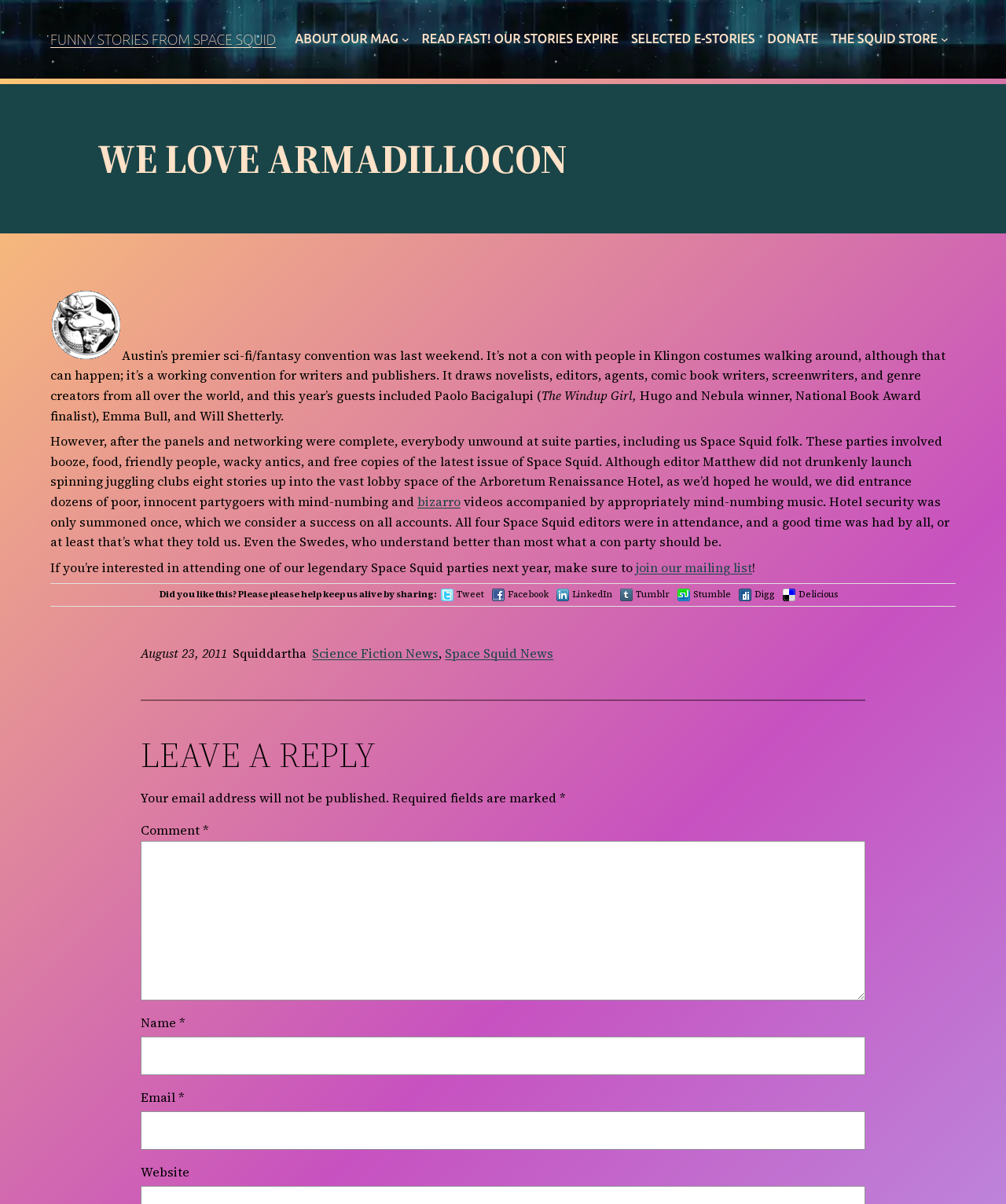Please identify the bounding box coordinates of the element I need to click to follow this instruction: "Leave a reply".

[0.14, 0.611, 0.86, 0.644]